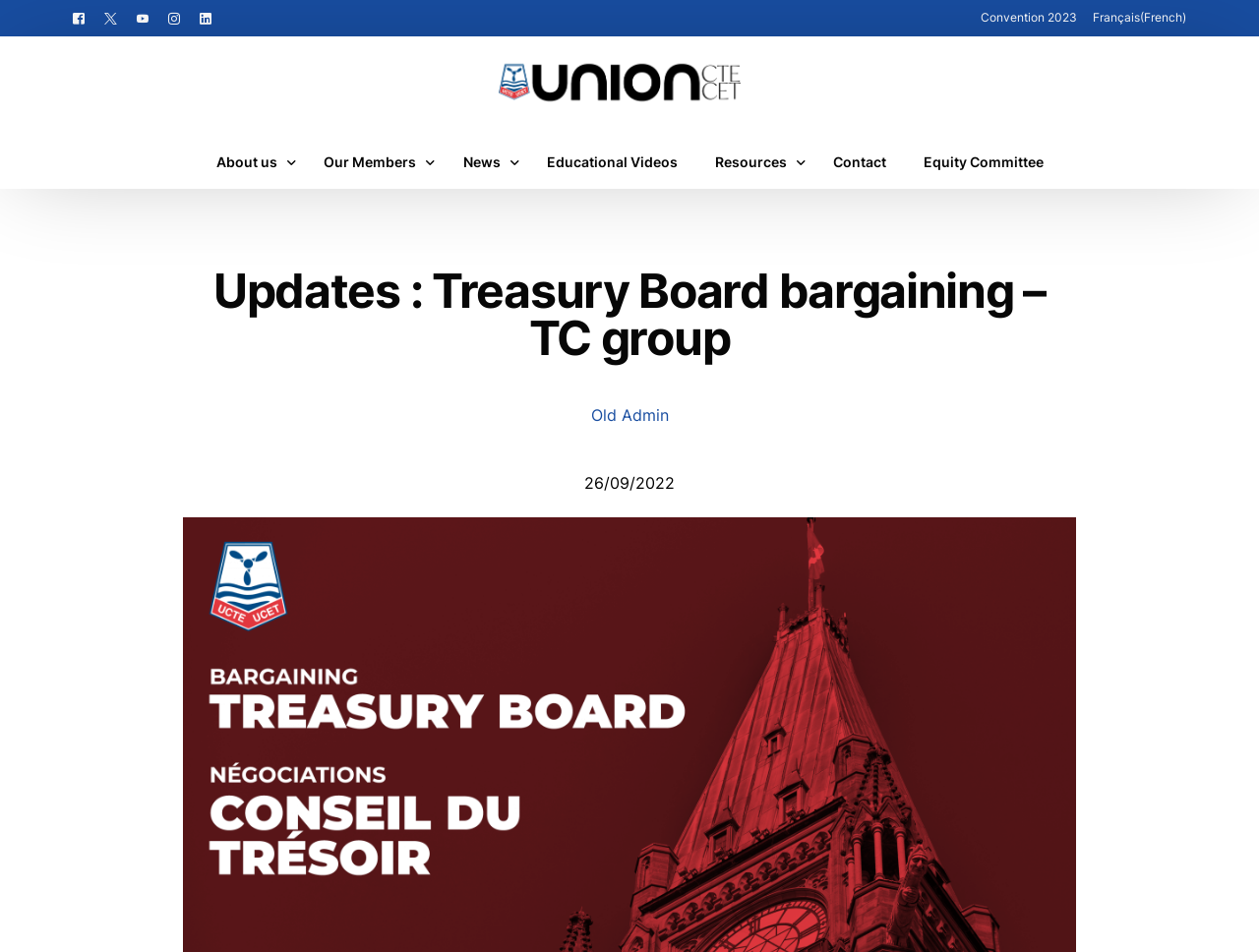Describe all the key features of the webpage in detail.

The webpage appears to be the official website of a union, specifically the Union of Canadian Transportation Employees. At the top left corner, there are five social media links: Facebook, Tweeter, Youtube, Instagram, and LinkedIn. Next to these links, there is a link to "Convention 2023" and a language toggle link to switch to French.

Below these links, there is a prominent image of the union's logo, accompanied by a link to the union's main page. The main navigation menu is located on the left side of the page, with several categories including "About us", "Our Members", "News", "Educational Videos", "Resources", and "Contact". Each category has multiple sub-links, such as "National executive", "Past presidents", "Awards", and "Our Locals" under "About us", and "Treasury Board Strike 2023", "Campaigns", and "Bargaining Updates" under "News".

On the right side of the page, there is a heading that reads "Updates : Treasury Board bargaining – TC group", which suggests that the page is focused on providing updates on the bargaining process between the union and the Treasury Board. Below this heading, there is a link to "Old Admin" and a static text displaying the date "26/09/2022".

Overall, the webpage appears to be a hub for union members to access various resources, news, and updates related to their organization.